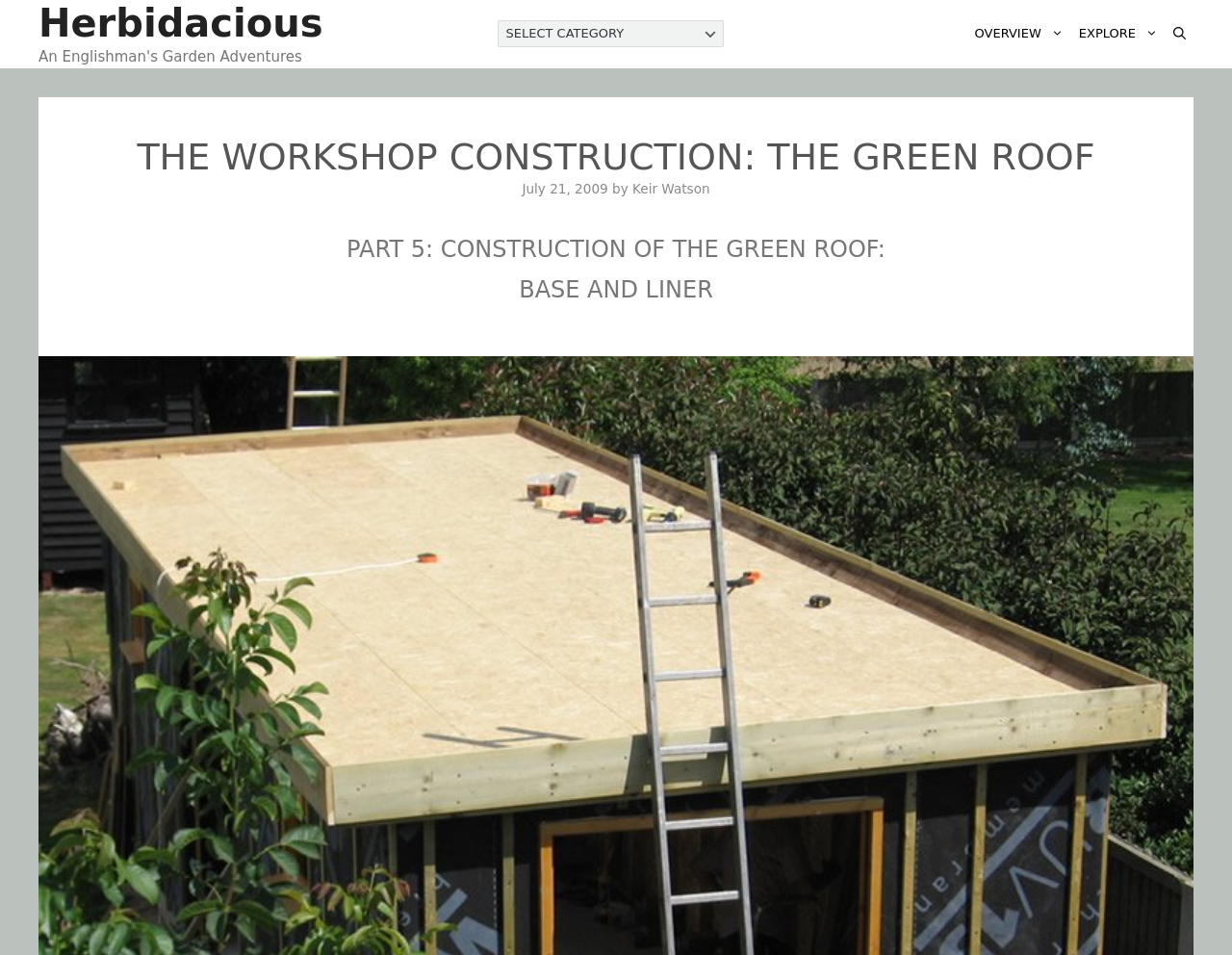Identify the bounding box for the UI element that is described as follows: "EXPLORE".

[0.869, 0.021, 0.946, 0.05]